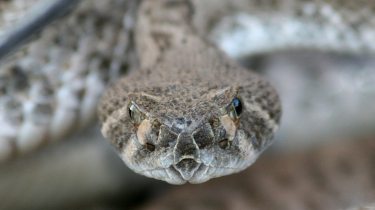Answer the question below using just one word or a short phrase: 
Where are rattlesnakes typically found?

Deserts and rocky areas